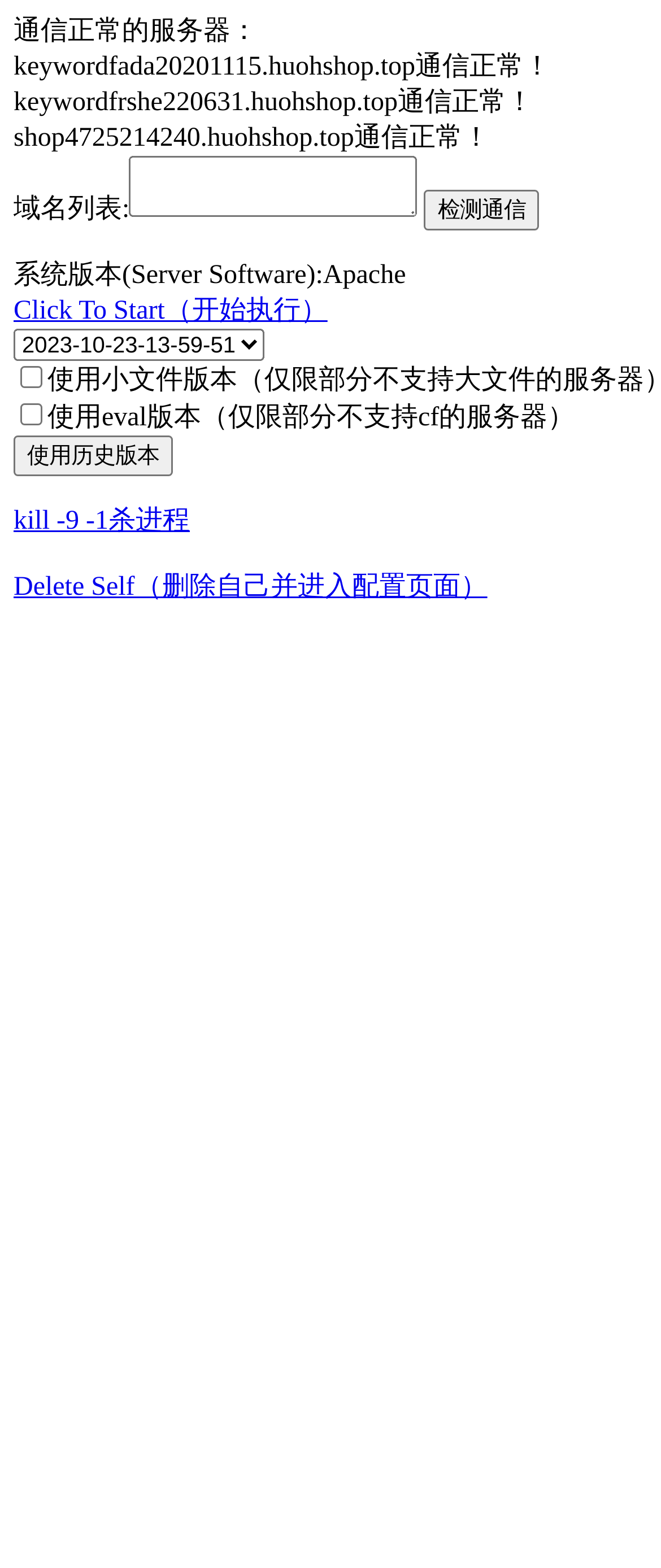How many checkboxes are there on the page?
Based on the content of the image, thoroughly explain and answer the question.

I counted the number of checkbox elements on the page and found two, one labeled '使用小文件版本（仅限部分不支持大文件的服务器）' and the other labeled '使用eval版本（仅限部分不支持cf的服务器）'.